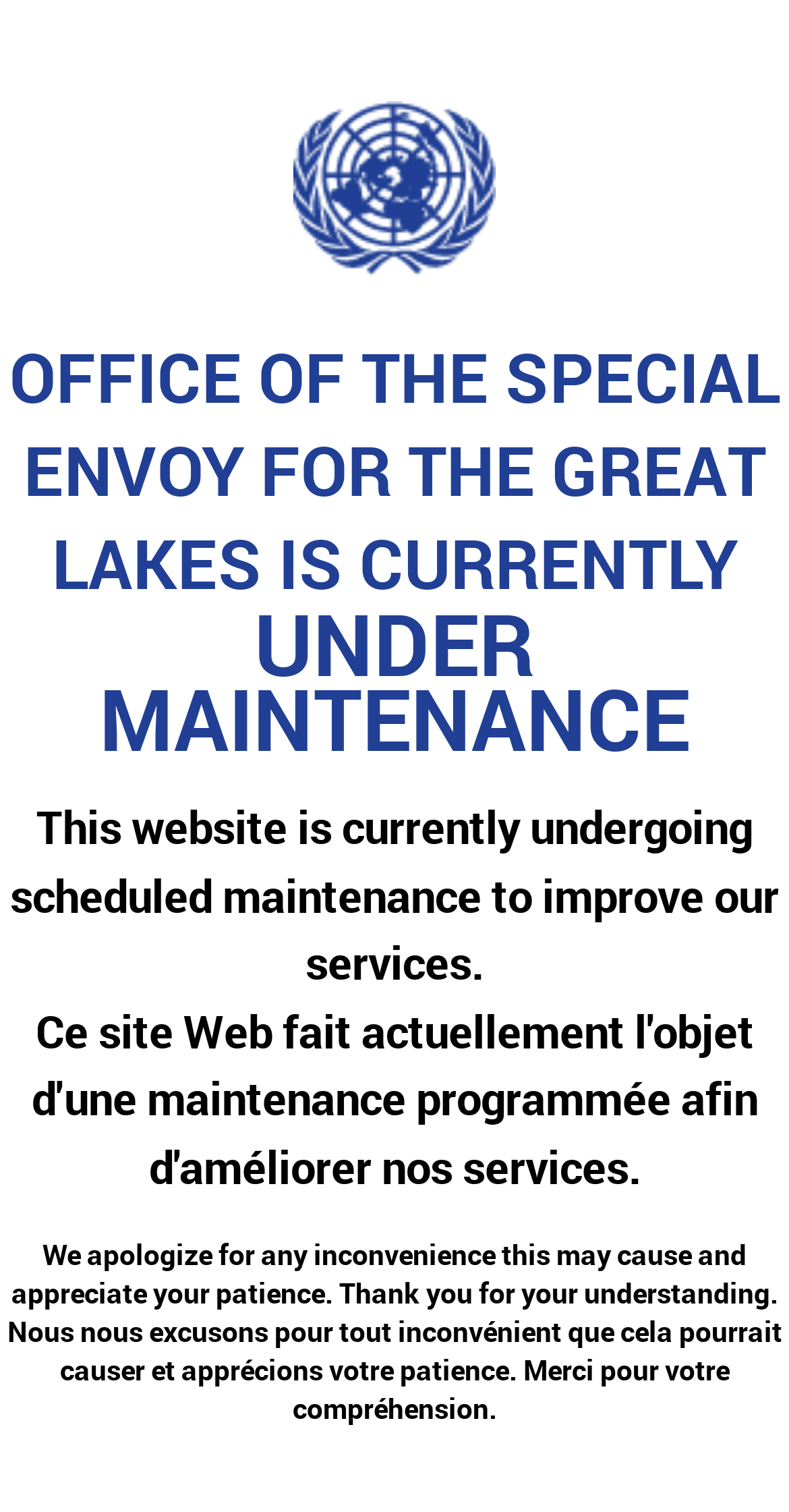Explain the webpage's layout and main content in detail.

The webpage is currently under maintenance, as indicated by the prominent text "OFFICE OF THE SPECIAL ENVOY FOR THE GREAT LAKES IS CURRENTLY UNDER MAINTENANCE" located near the top of the page. 

At the very top of the page, there is a navigation link "Home" accompanied by a corresponding image, positioned on the right side. 

Below the maintenance notification, there is a main section that occupies most of the page. Within this section, a heading explains the reason for the maintenance, stating that the website is undergoing scheduled maintenance to improve services, provided in both English and French. 

Following the heading, there are two paragraphs of text, one in English and the other in French, apologizing for any inconvenience caused and expressing appreciation for the user's patience and understanding. These paragraphs are positioned towards the bottom of the page.